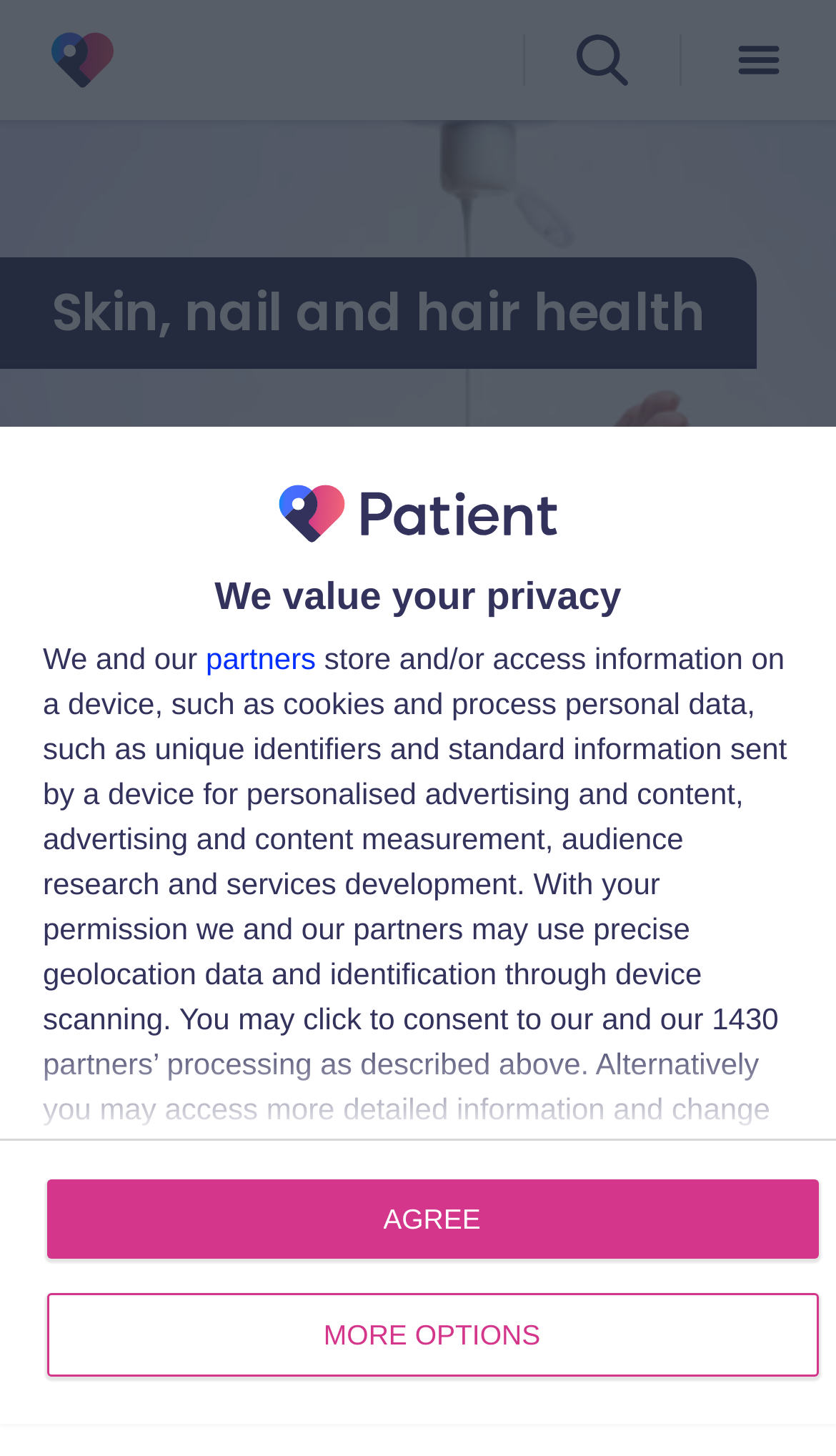Kindly determine the bounding box coordinates for the clickable area to achieve the given instruction: "Click the search button".

[0.626, 0.024, 0.813, 0.059]